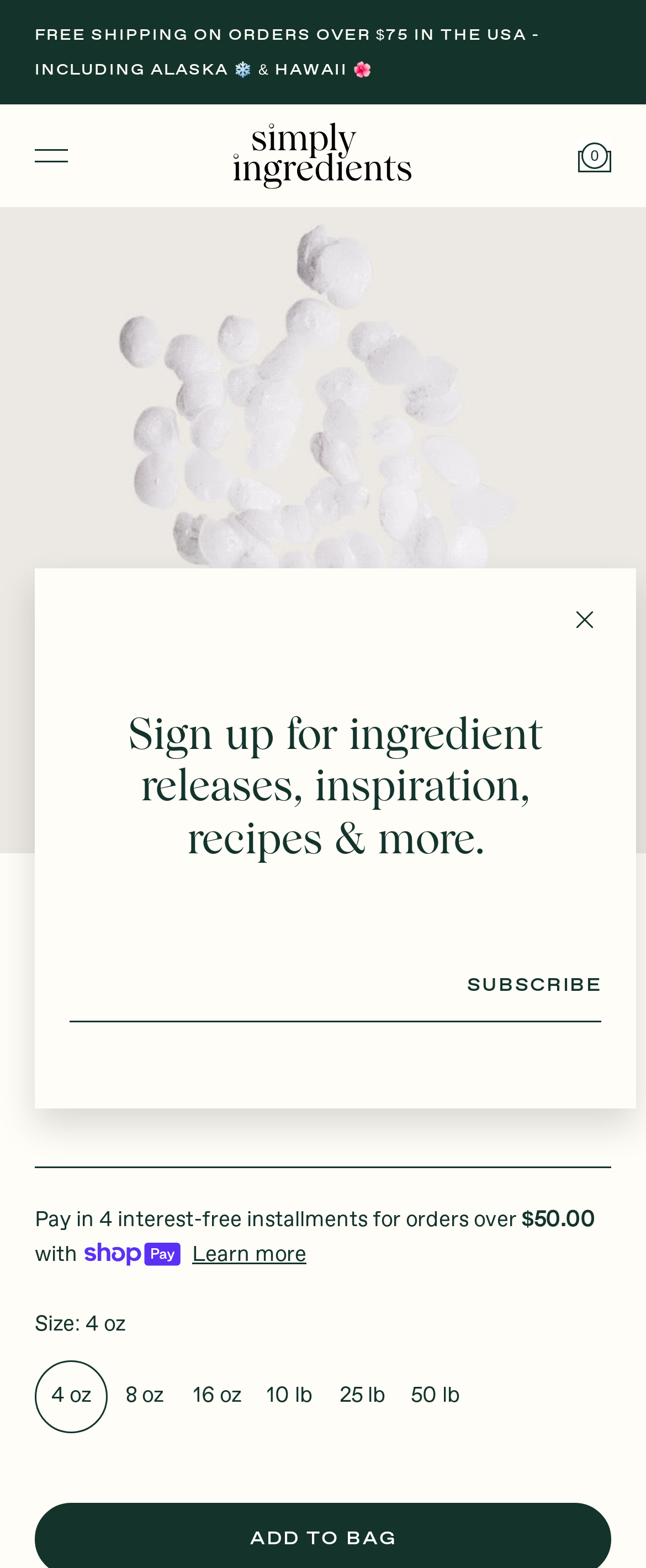Provide the bounding box coordinates of the HTML element this sentence describes: "Dessert". The bounding box coordinates consist of four float numbers between 0 and 1, i.e., [left, top, right, bottom].

None